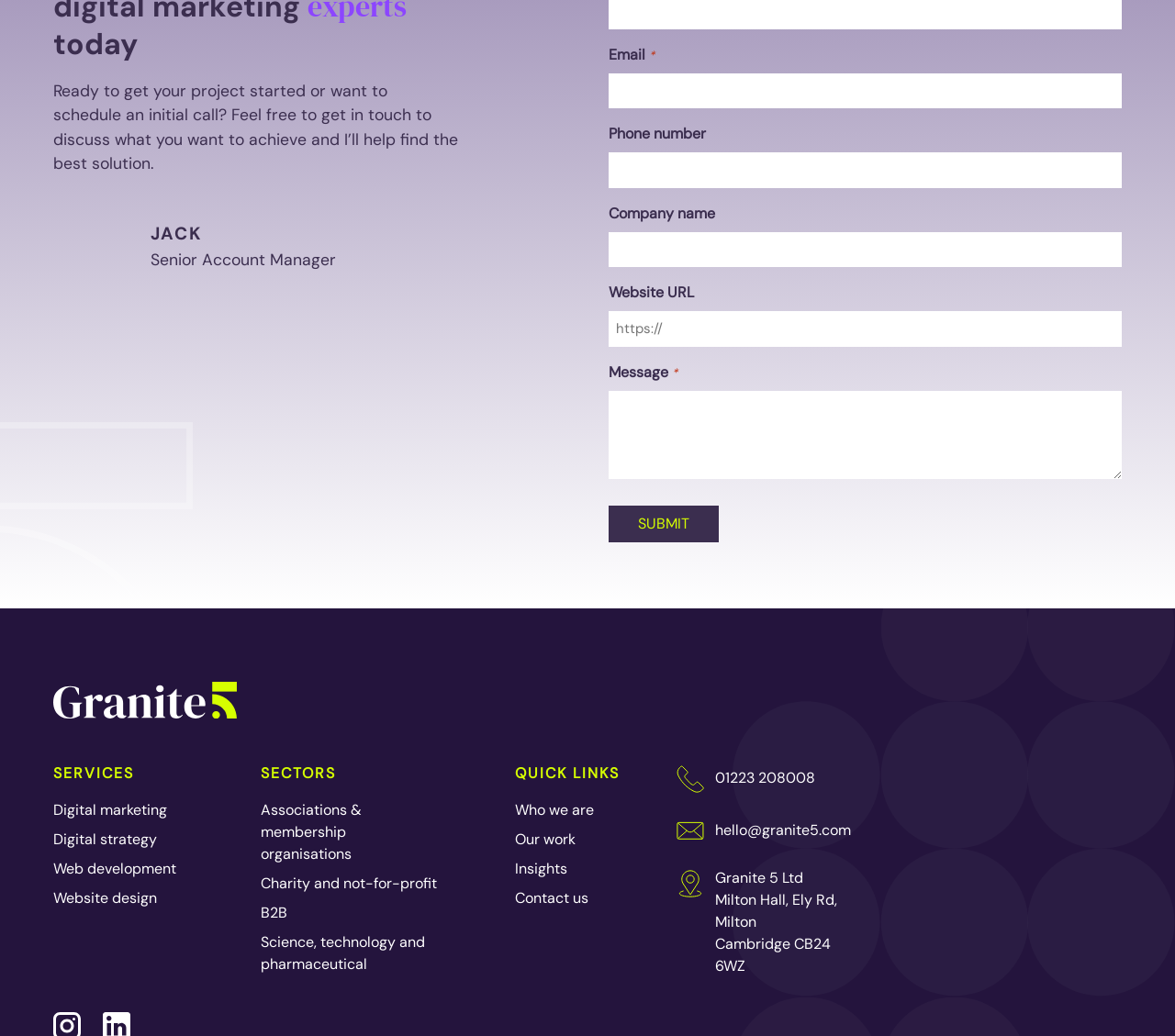Please predict the bounding box coordinates of the element's region where a click is necessary to complete the following instruction: "Click Submit". The coordinates should be represented by four float numbers between 0 and 1, i.e., [left, top, right, bottom].

[0.518, 0.488, 0.612, 0.523]